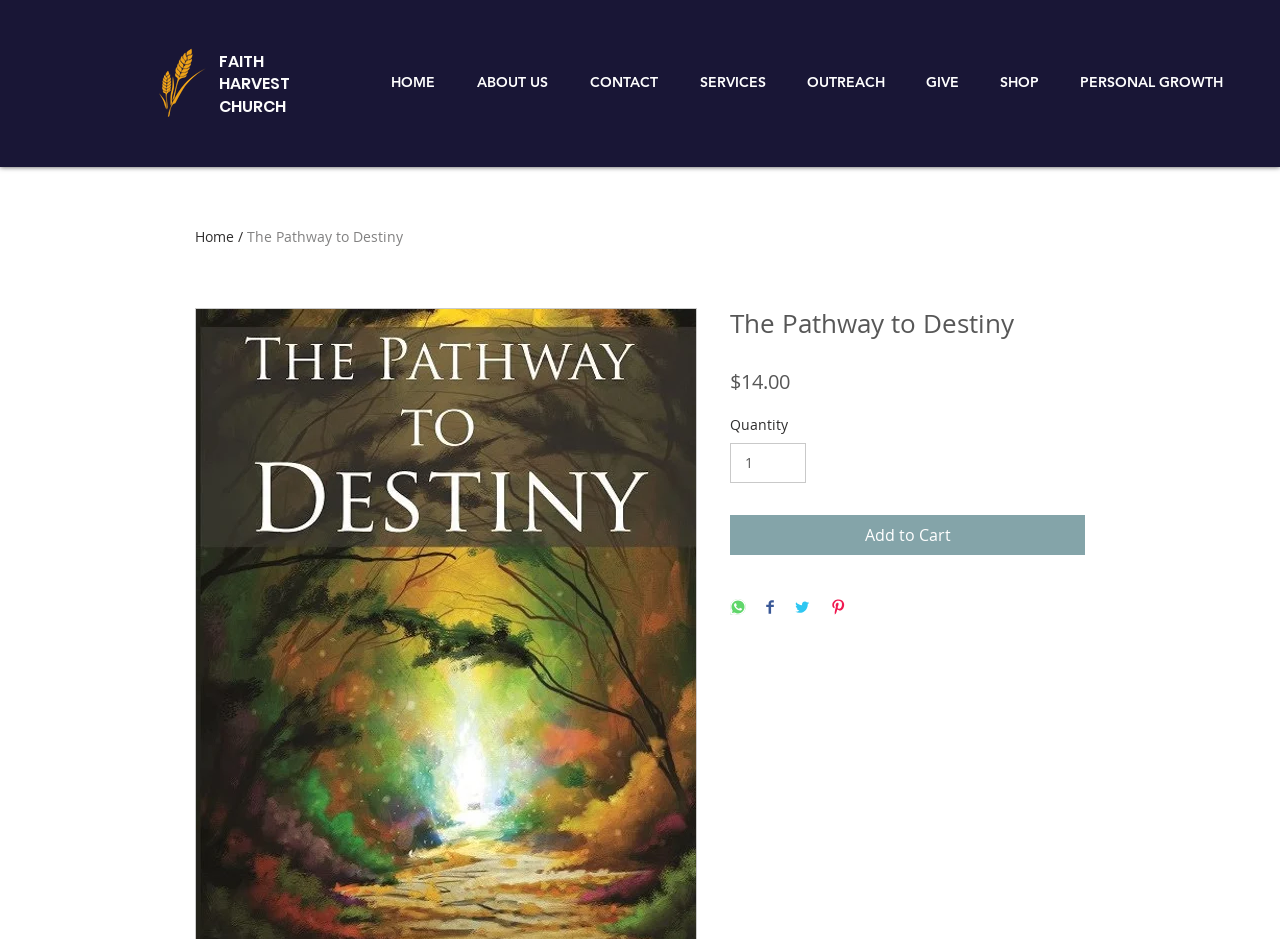Specify the bounding box coordinates of the area to click in order to execute this command: 'Click the 'CONTACT' link'. The coordinates should consist of four float numbers ranging from 0 to 1, and should be formatted as [left, top, right, bottom].

[0.445, 0.051, 0.53, 0.125]